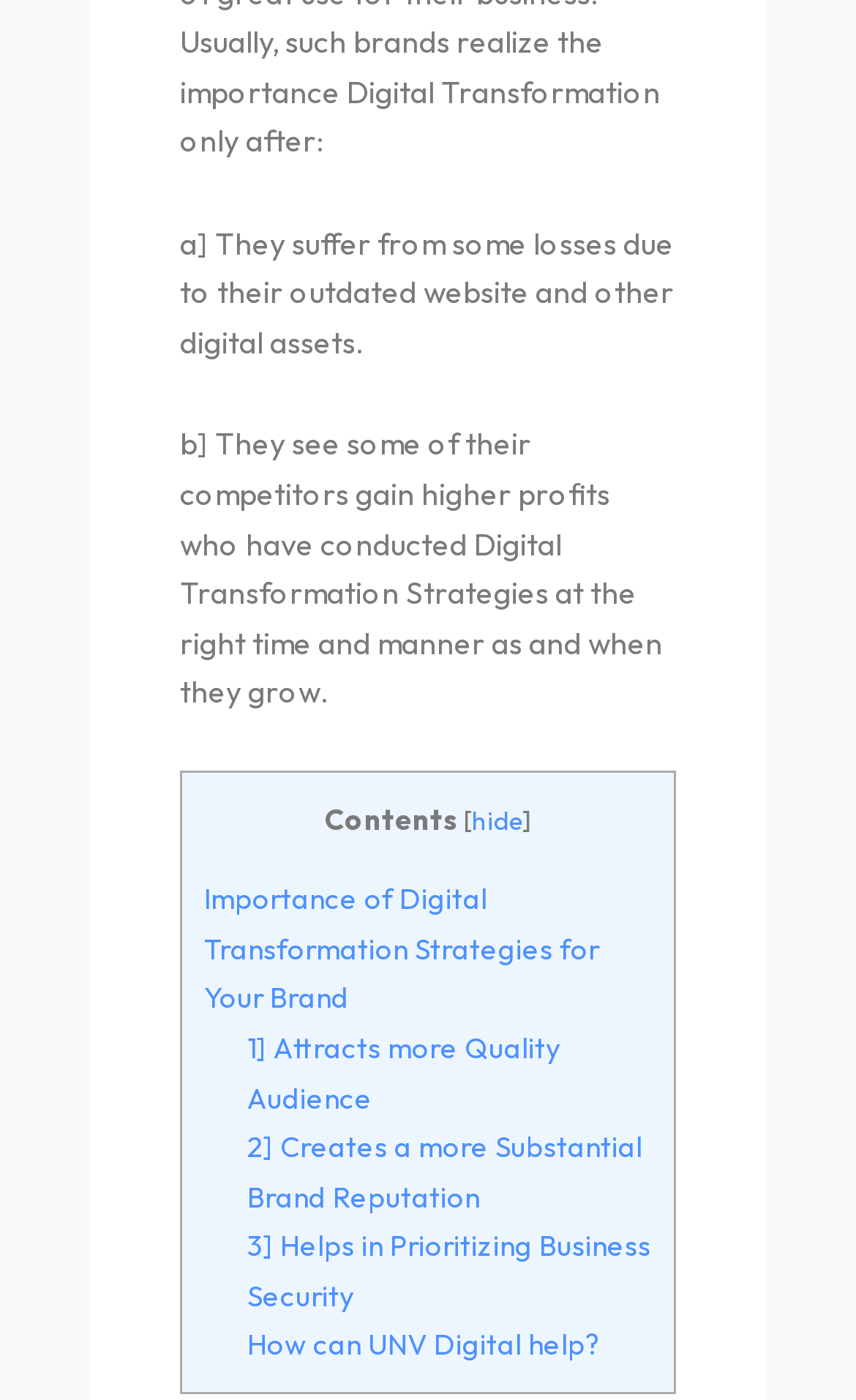Provide a brief response to the question below using a single word or phrase: 
What is the purpose of Digital Transformation Strategies?

gain higher profits